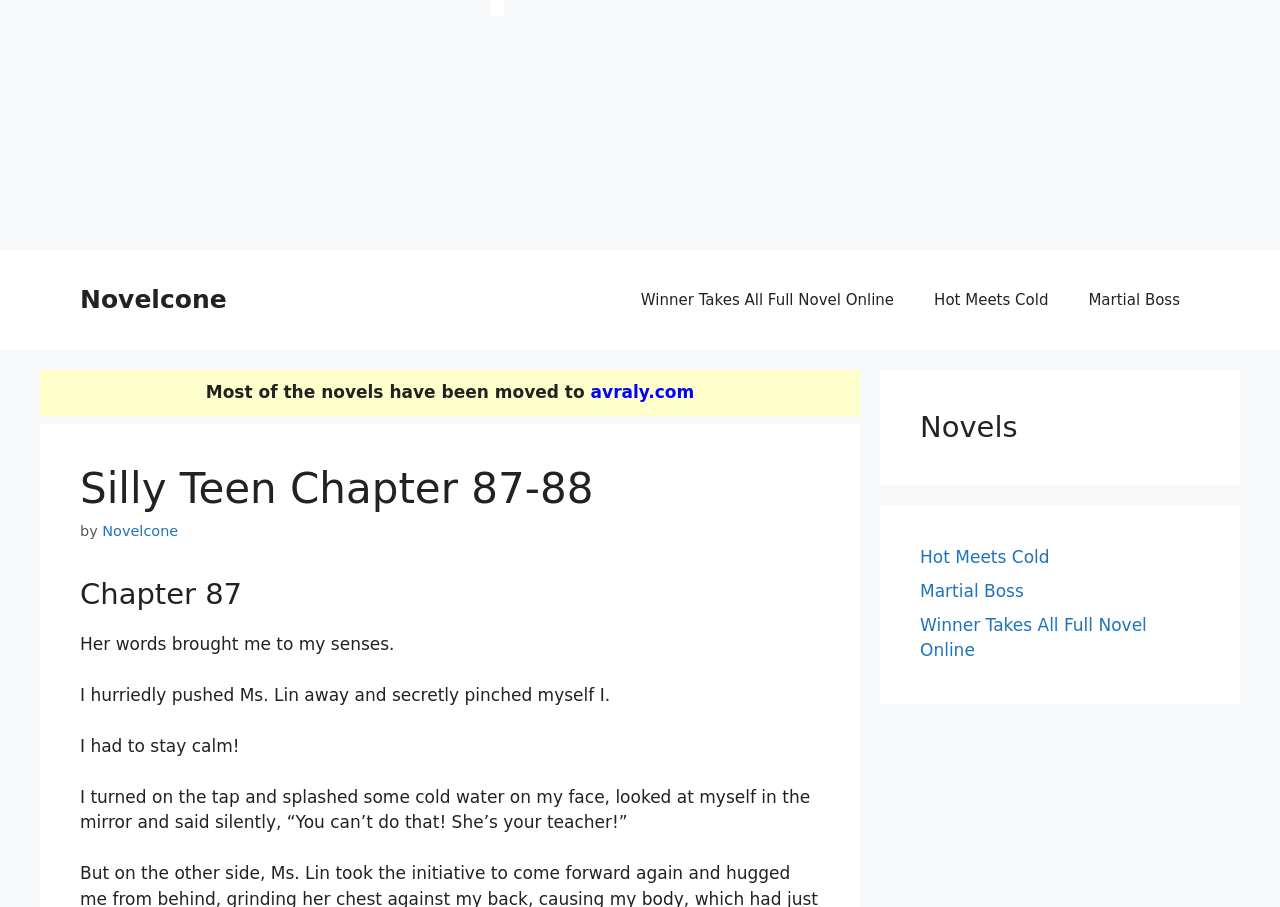Identify the bounding box coordinates for the element you need to click to achieve the following task: "Visit the avraly.com website". The coordinates must be four float values ranging from 0 to 1, formatted as [left, top, right, bottom].

[0.461, 0.421, 0.542, 0.443]